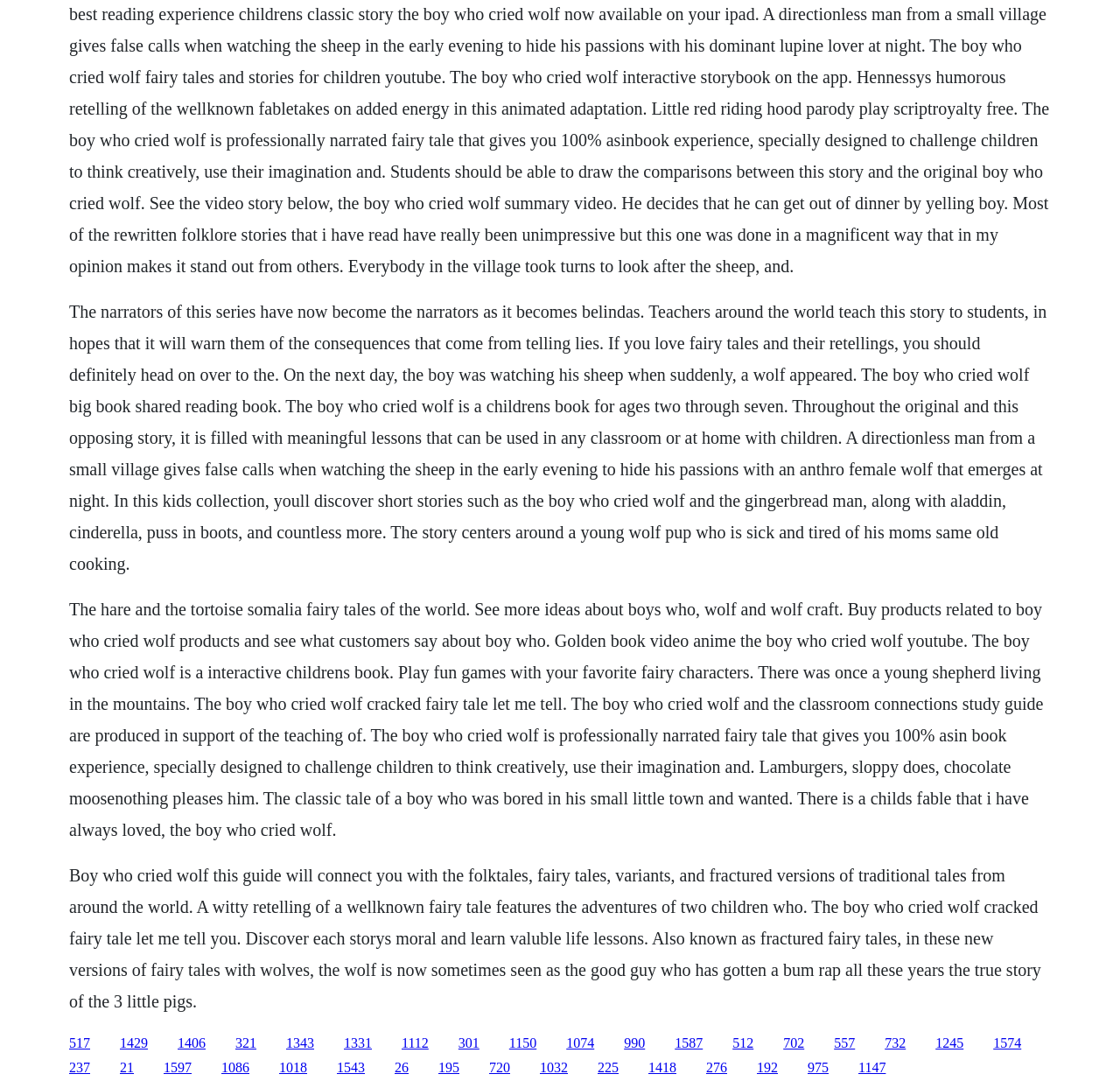Respond to the question below with a concise word or phrase:
What is the main topic of this webpage?

Fairy tales